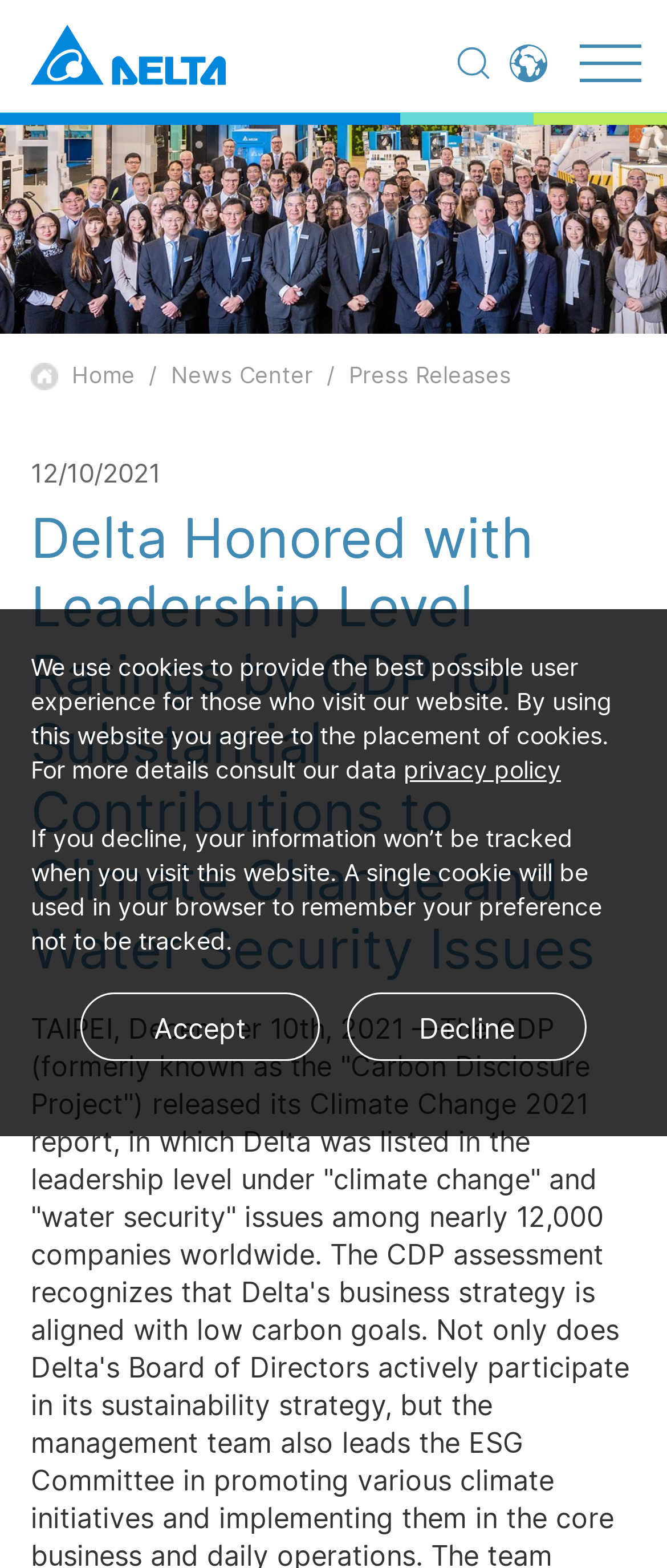Explain in detail what you observe on this webpage.

The webpage is a news center page, specifically highlighting Delta's achievement in receiving leadership level ratings from CDP for its contributions to climate change and water security issues. 

At the top of the page, there is a header section with two logos on the left and right sides, respectively. Below the header, there are multiple links for language selection, including Global English, Traditional Chinese, Americas English, and several other languages and regions.

On the left side of the page, there is a navigation menu with links to "Home", "News Center", and "Press Releases". 

The main content of the page is a news article with a title "Delta Honored with Leadership Level Ratings by CDP for Substantial Contributions to Climate Change and Water Security Issues". The article is dated December 10, 2021. 

At the bottom of the page, there is a notice about the use of cookies on the website, with a link to the privacy policy. Users are given the option to accept or decline the use of cookies.